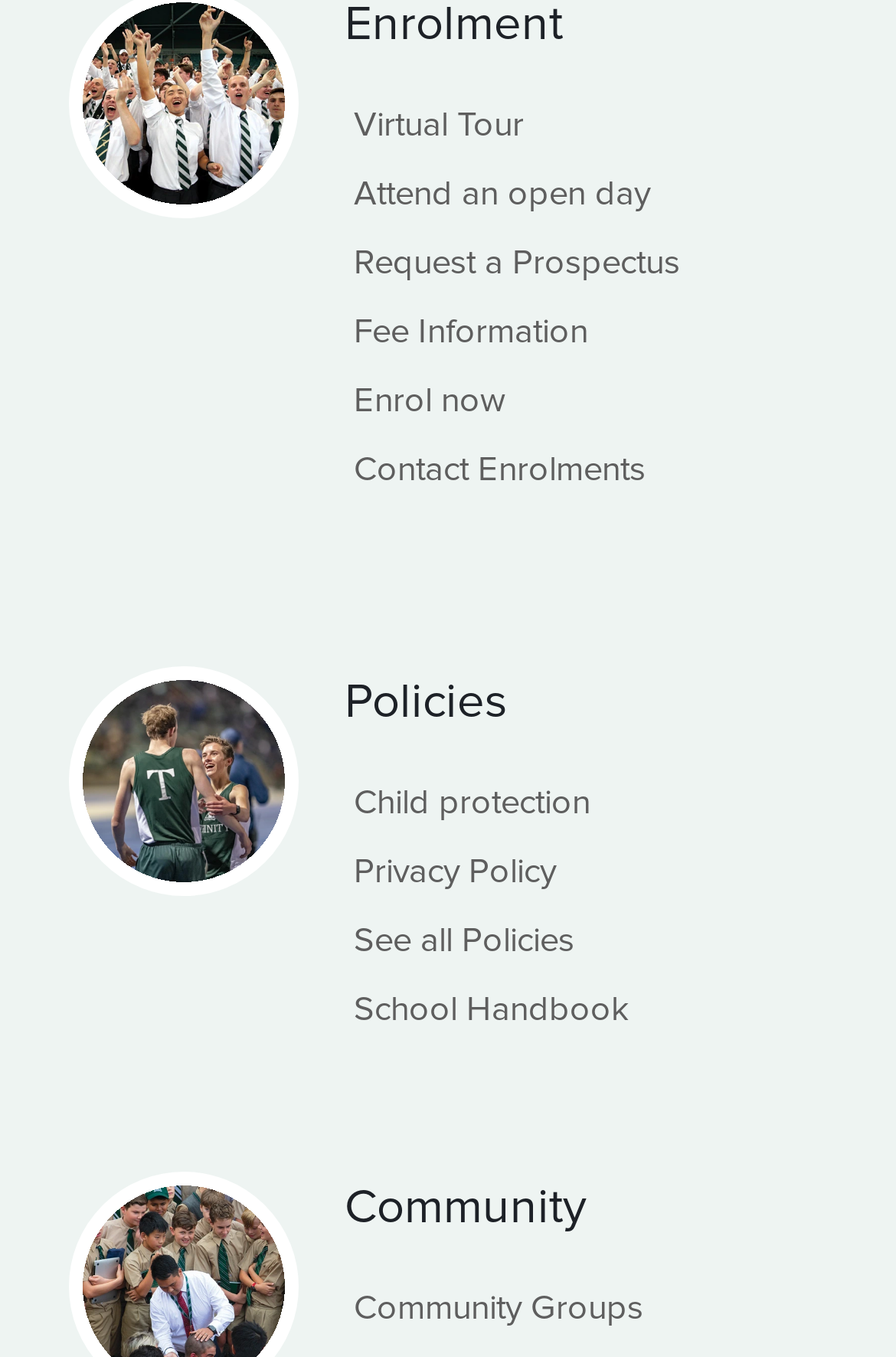Predict the bounding box of the UI element based on this description: "Attend an open day".

[0.395, 0.076, 0.726, 0.107]